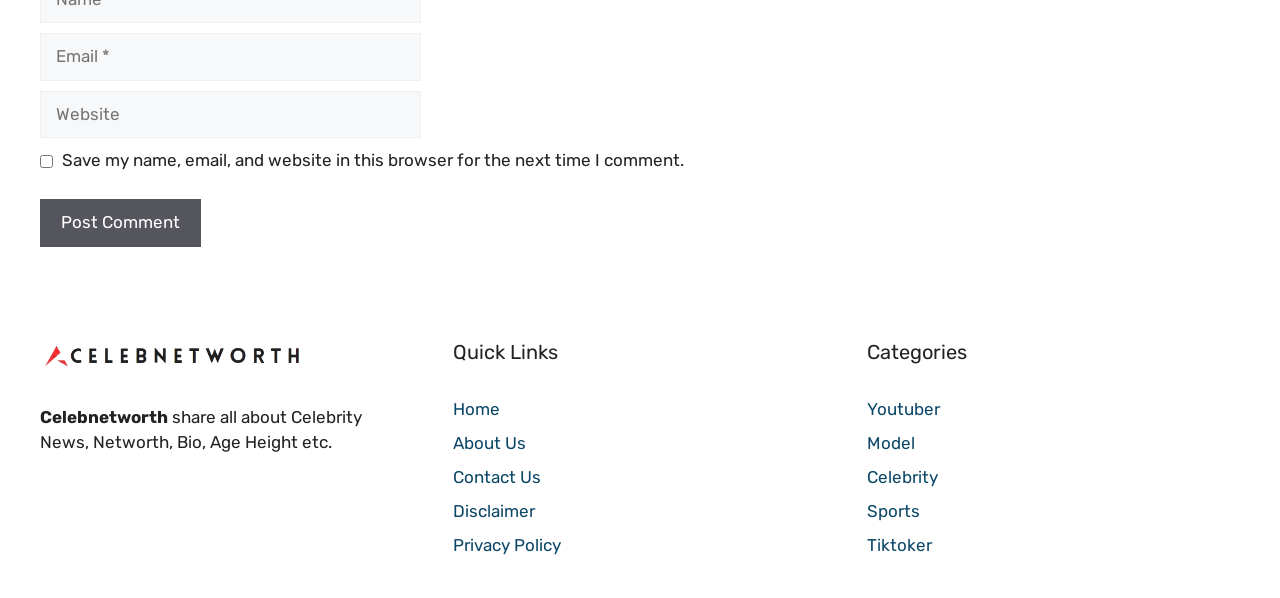Determine the bounding box coordinates of the element's region needed to click to follow the instruction: "Visit the Home page". Provide these coordinates as four float numbers between 0 and 1, formatted as [left, top, right, bottom].

[0.354, 0.667, 0.391, 0.7]